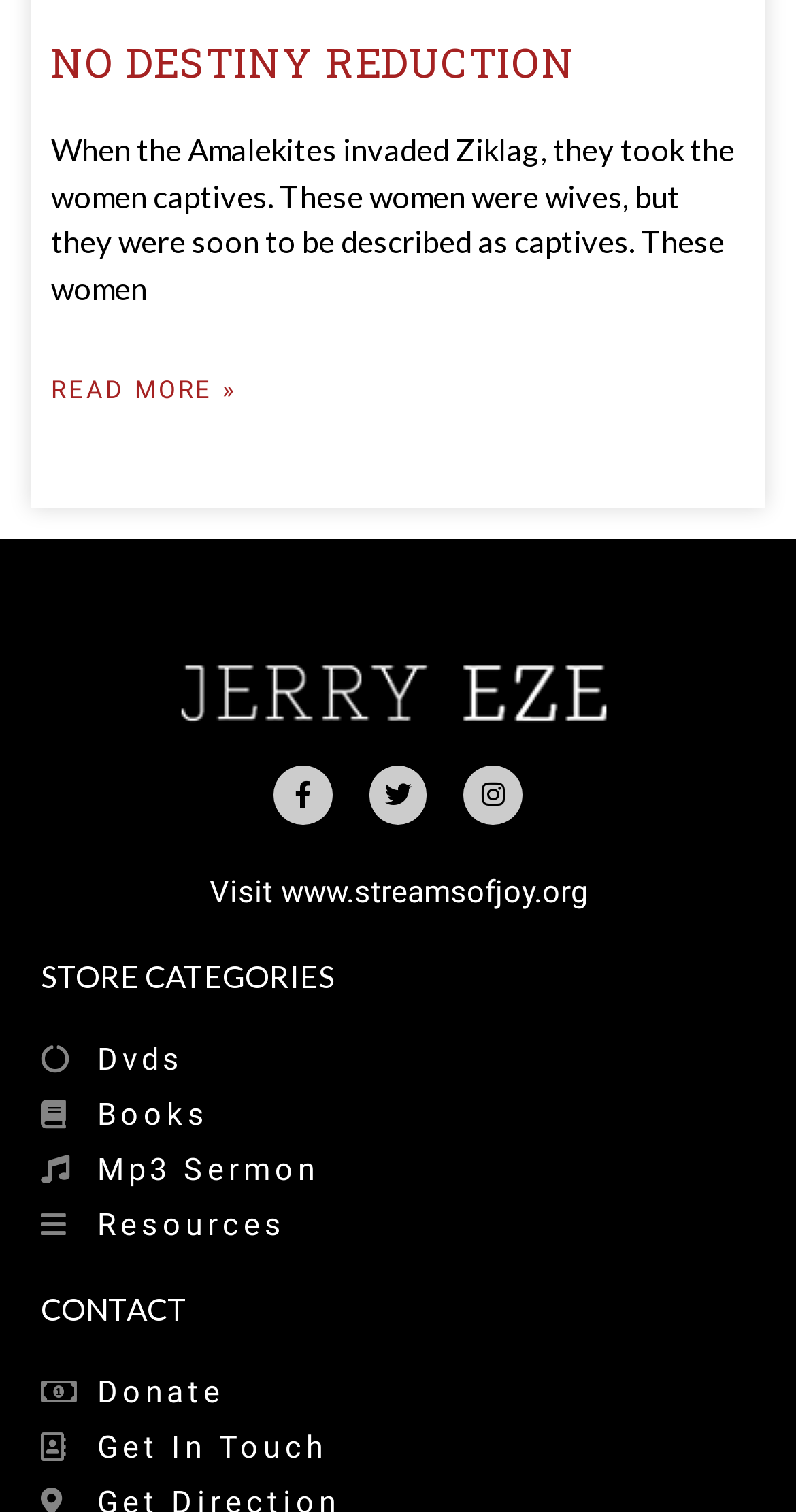Please study the image and answer the question comprehensively:
What are the categories in the store?

The categories in the store can be found in the 'STORE CATEGORIES' section, which lists four categories: Dvds, Books, Mp3 Sermon, and Resources.